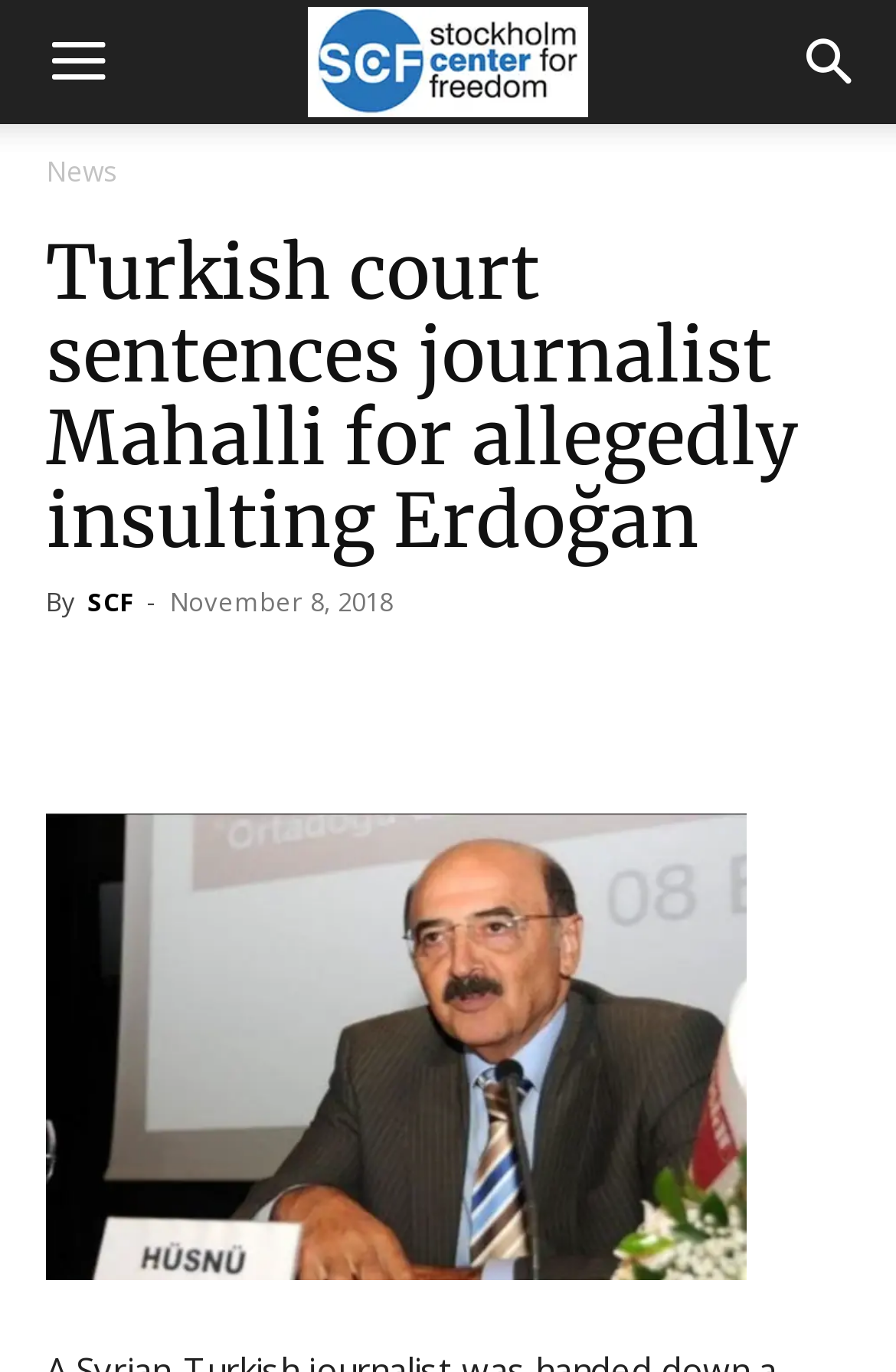Identify the bounding box coordinates of the region I need to click to complete this instruction: "Go to news page".

[0.051, 0.111, 0.131, 0.139]